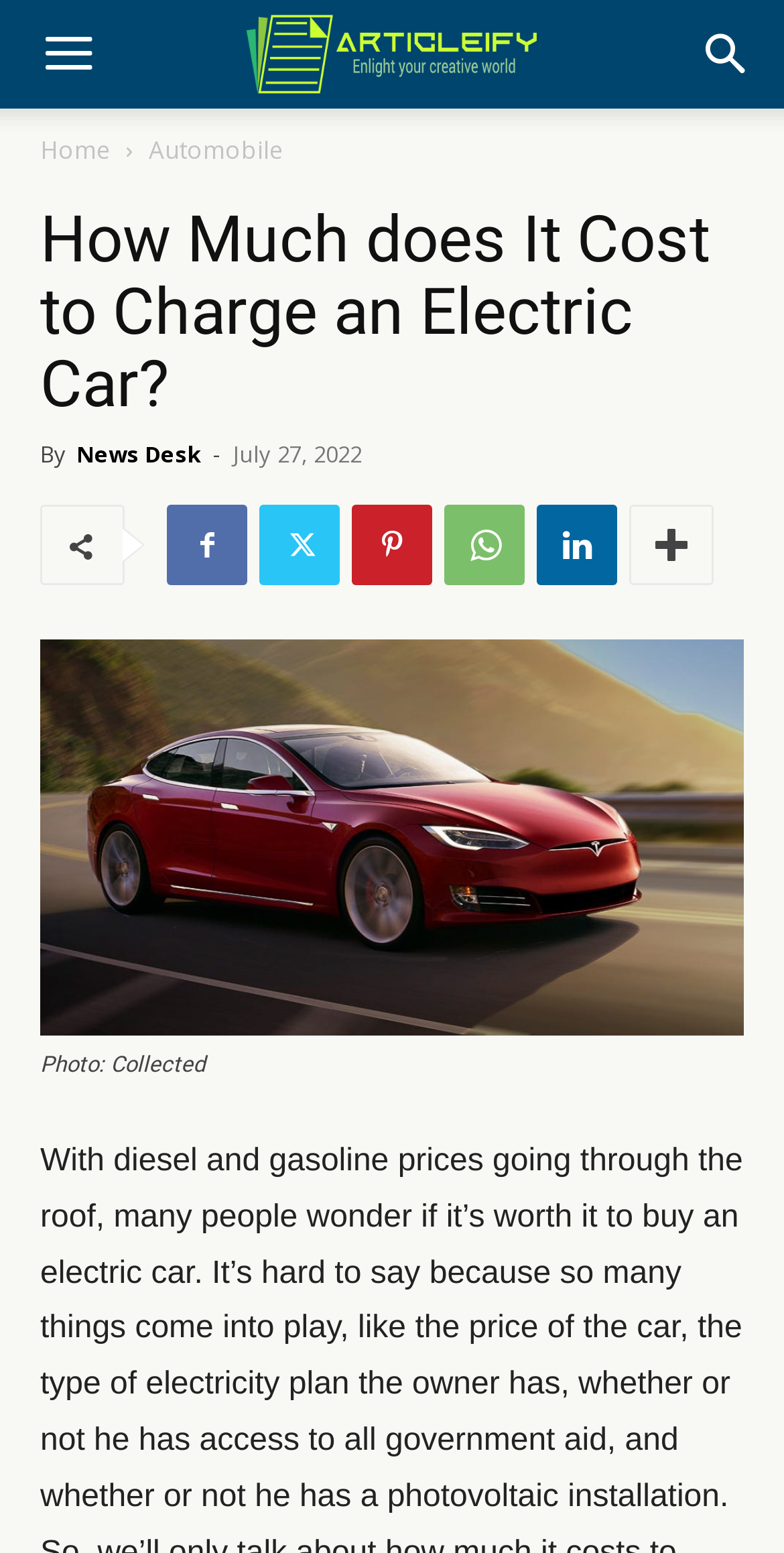Provide the bounding box coordinates in the format (top-left x, top-left y, bottom-right x, bottom-right y). All values are floating point numbers between 0 and 1. Determine the bounding box coordinate of the UI element described as: Peer Responses Service

None